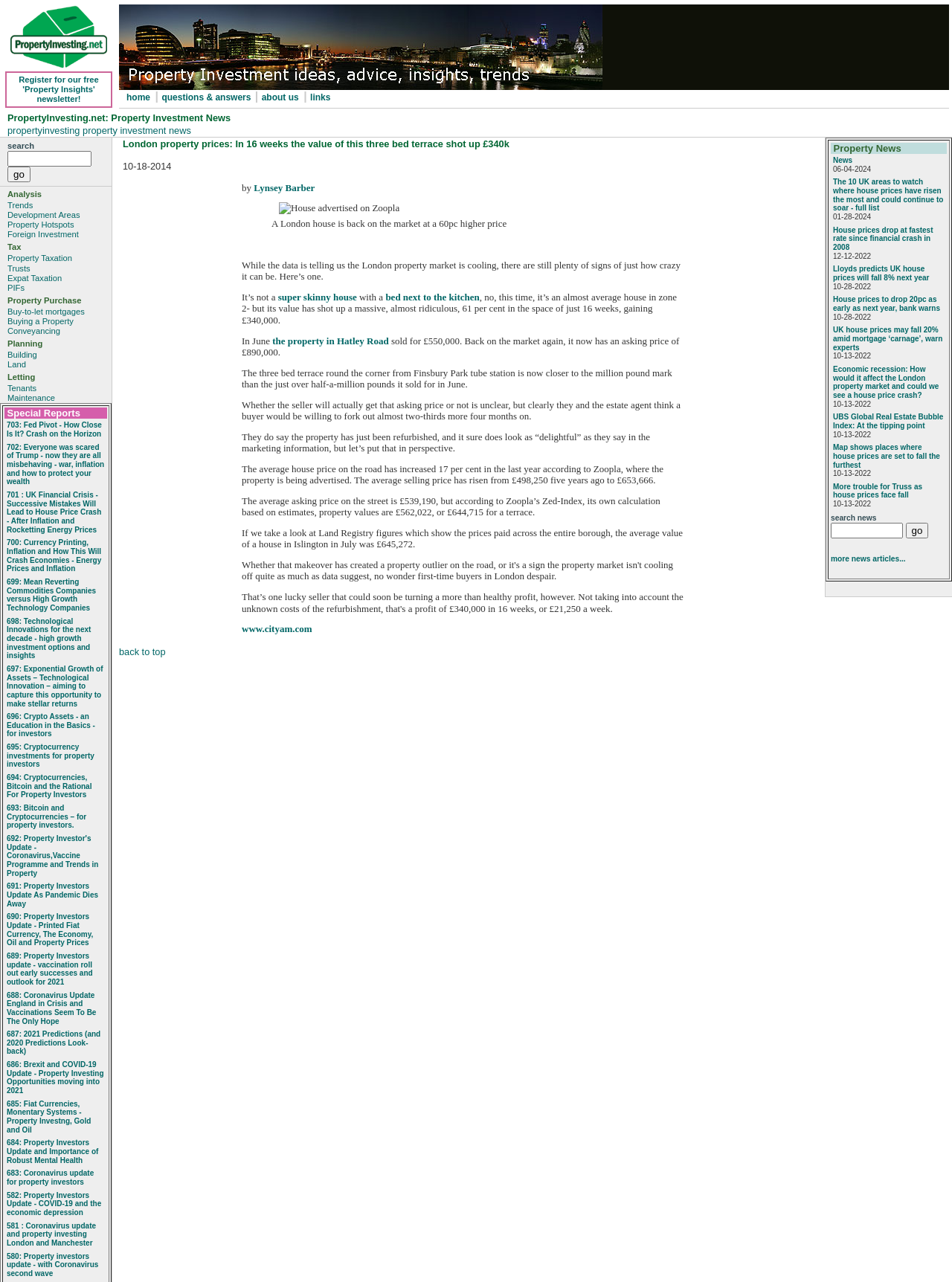Please pinpoint the bounding box coordinates for the region I should click to adhere to this instruction: "Search for property investment news".

[0.008, 0.118, 0.096, 0.13]